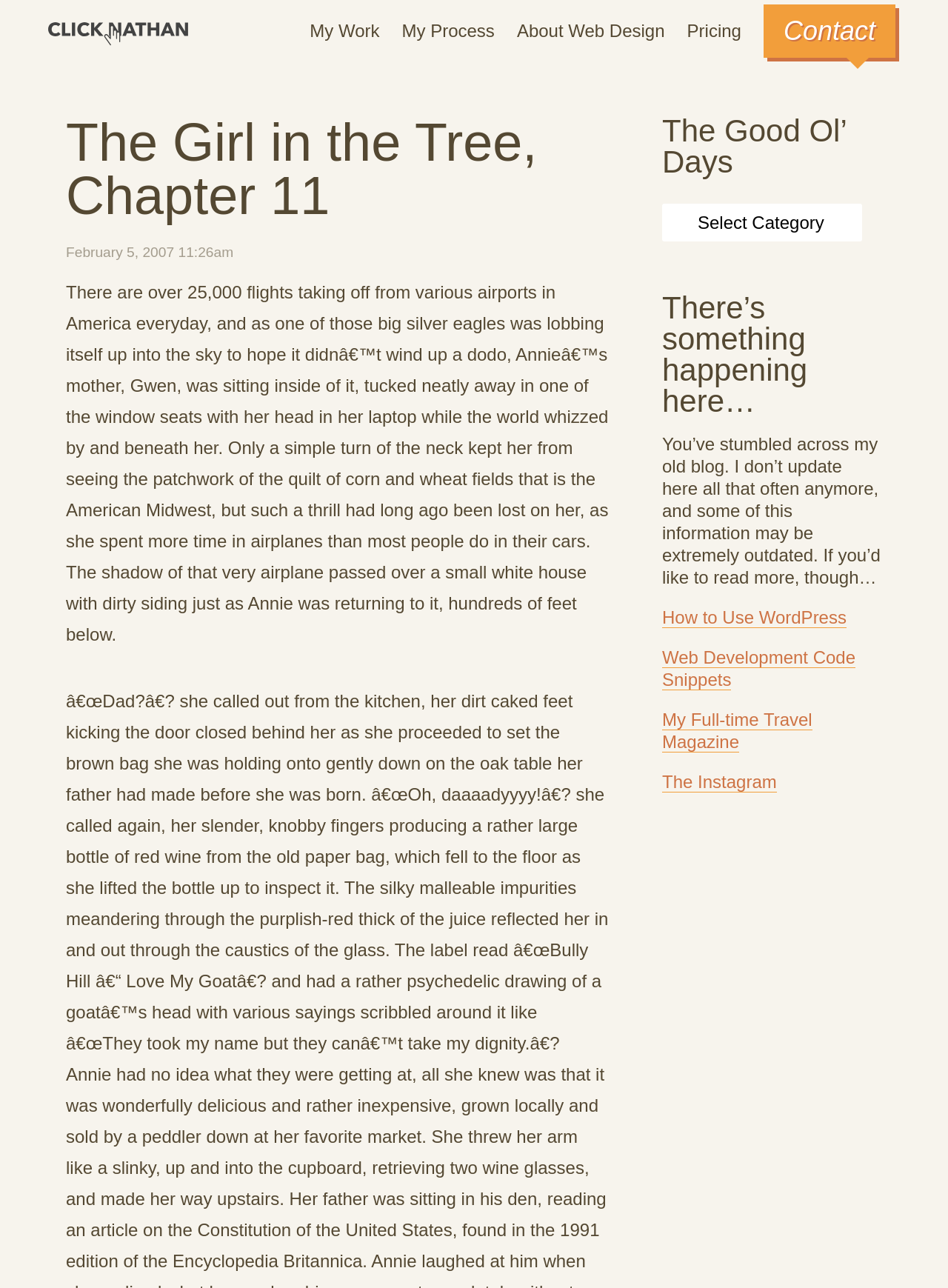From the details in the image, provide a thorough response to the question: What is the title of the chapter?

I found the title of the chapter by looking at the heading element, which contains the text 'The Girl in the Tree, Chapter 11'.